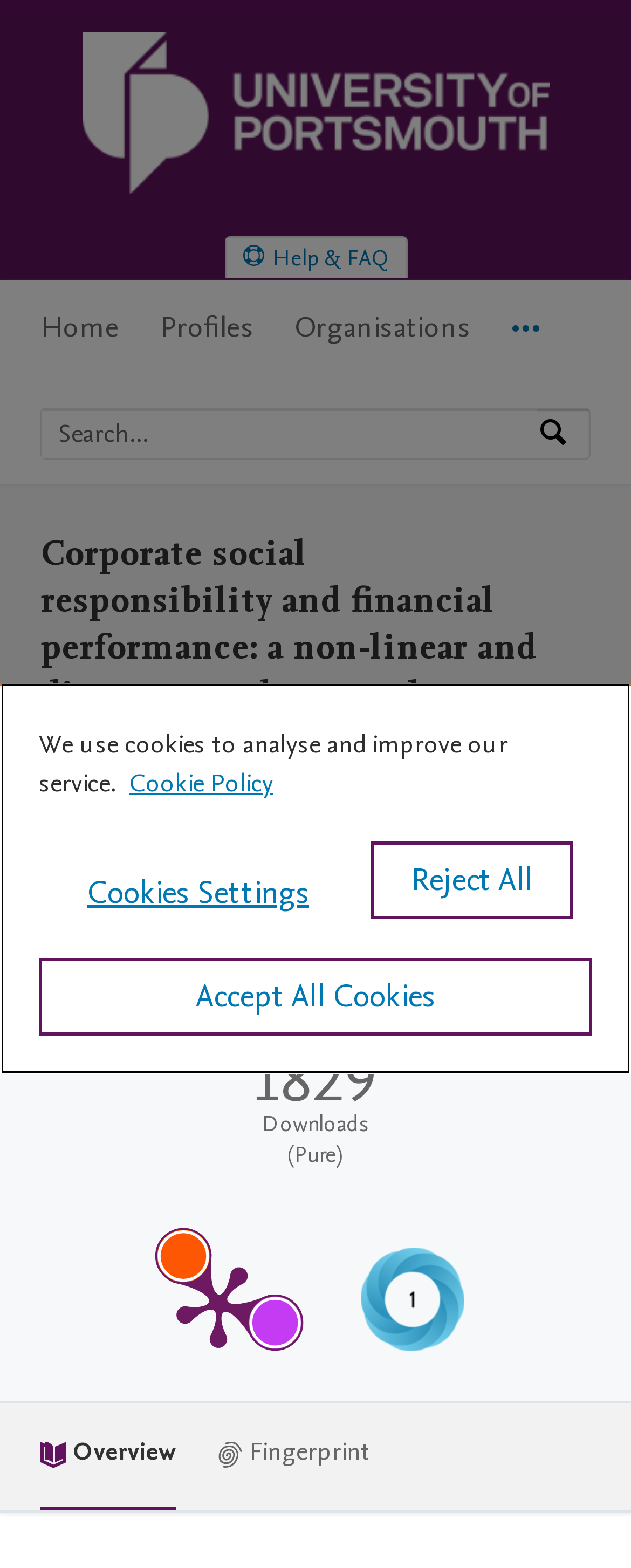Identify the bounding box coordinates of the clickable region necessary to fulfill the following instruction: "Search by expertise, name or affiliation". The bounding box coordinates should be four float numbers between 0 and 1, i.e., [left, top, right, bottom].

[0.067, 0.262, 0.851, 0.293]